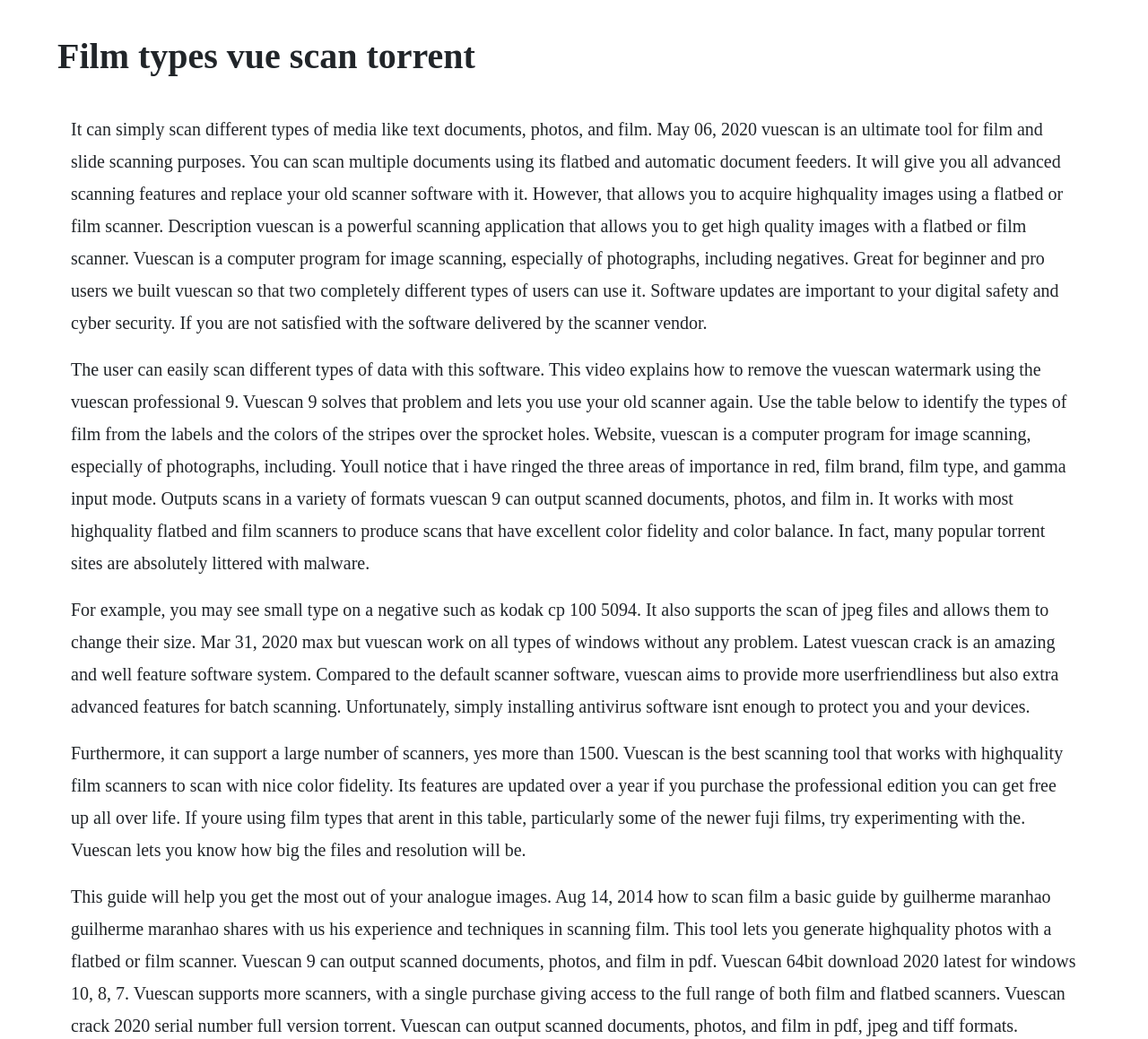Locate the heading on the webpage and return its text.

Film types vue scan torrent